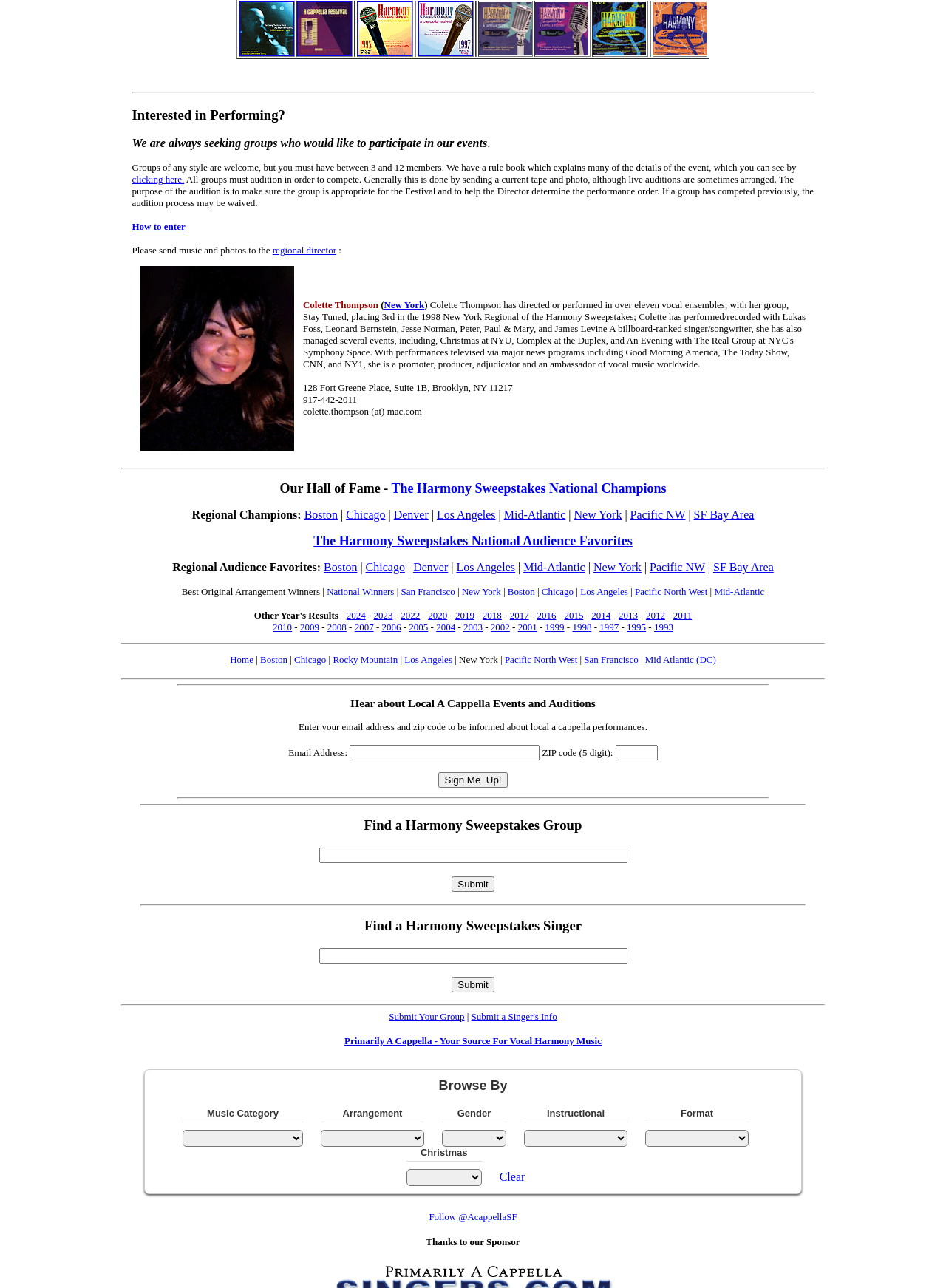Locate the bounding box coordinates of the segment that needs to be clicked to meet this instruction: "Click How to enter".

[0.139, 0.171, 0.196, 0.18]